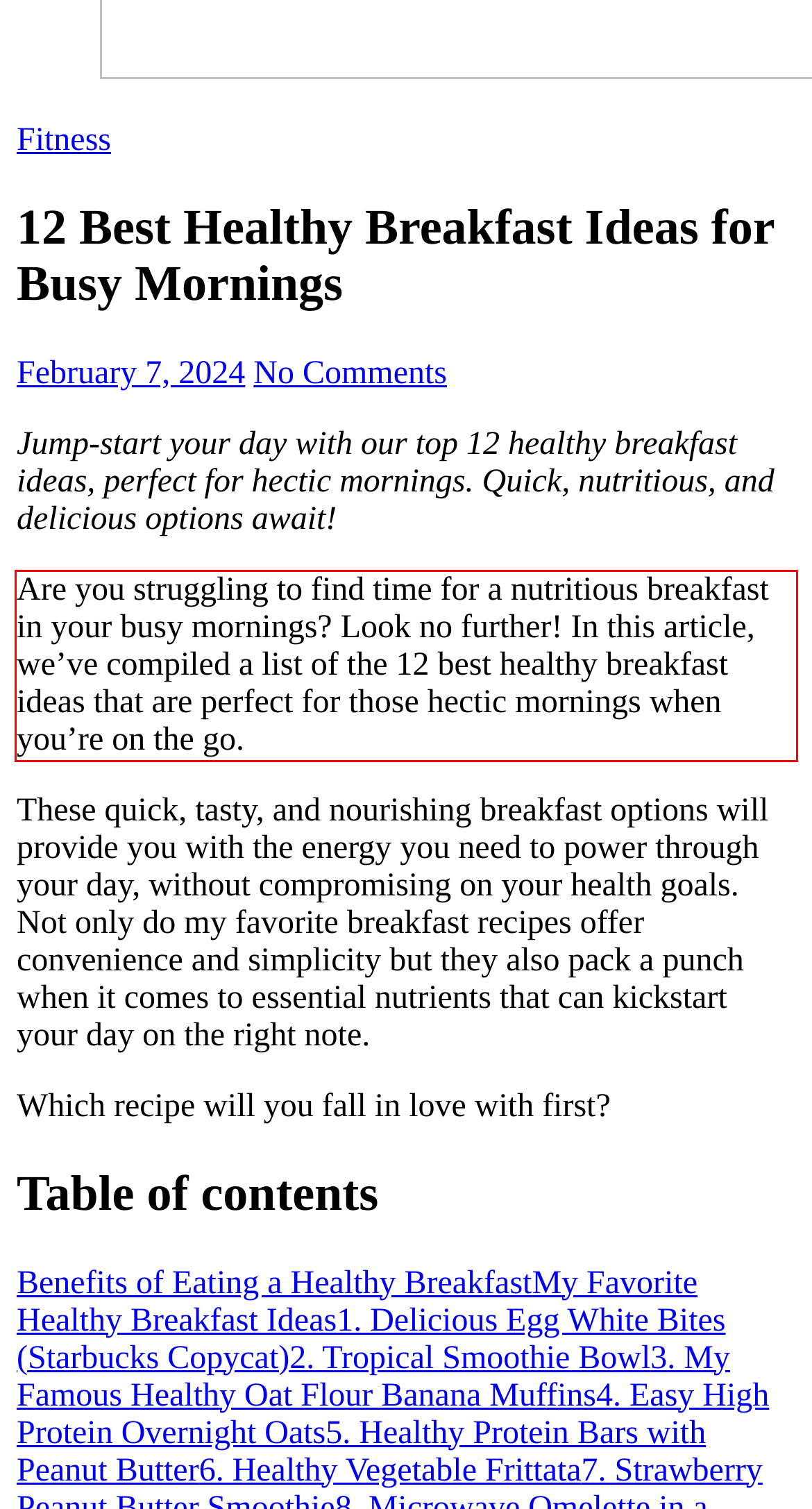Given the screenshot of a webpage, identify the red rectangle bounding box and recognize the text content inside it, generating the extracted text.

Are you struggling to find time for a nutritious breakfast in your busy mornings? Look no further! In this article, we’ve compiled a list of the 12 best healthy breakfast ideas that are perfect for those hectic mornings when you’re on the go.